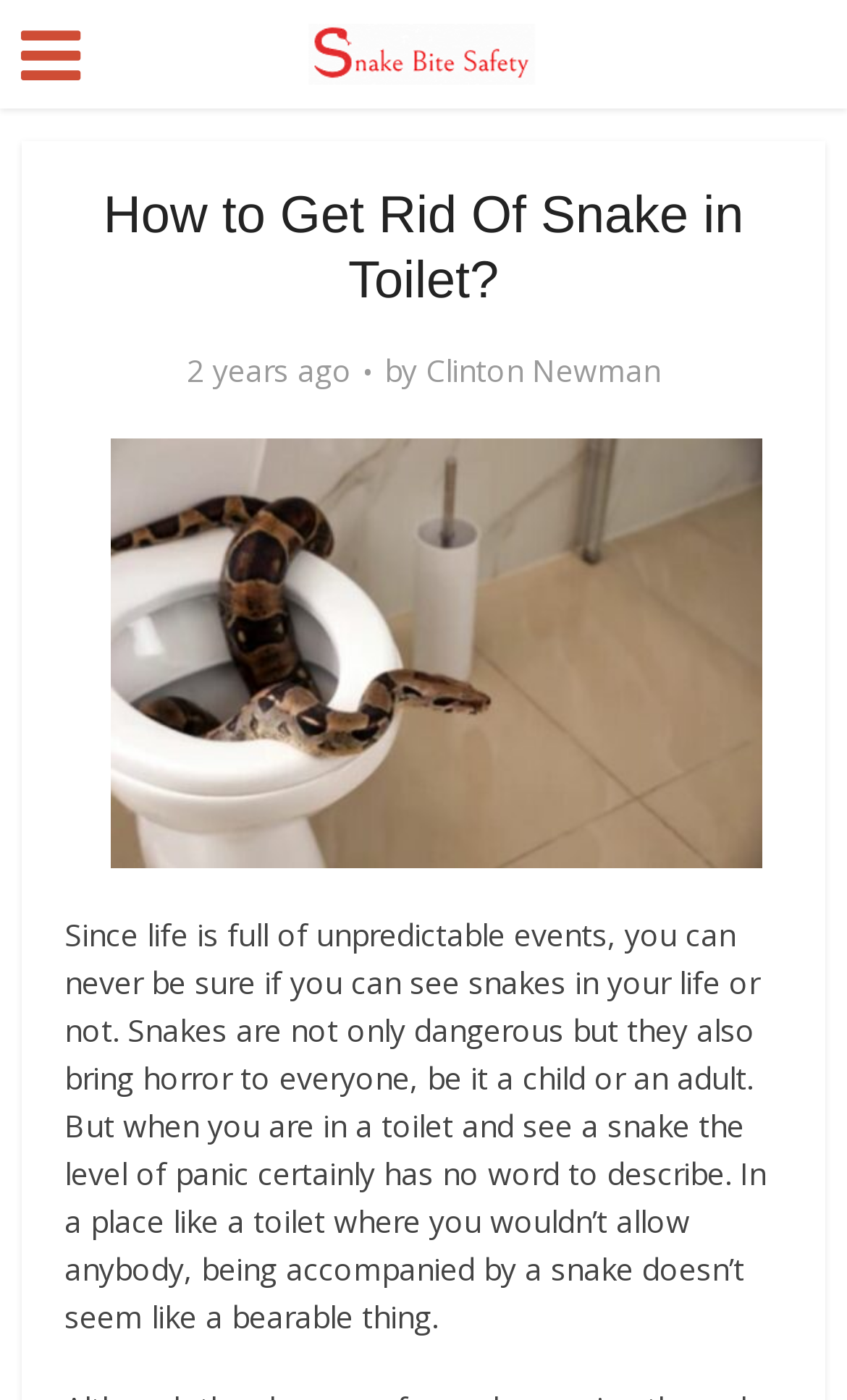How long ago was the article written?
Please use the image to deliver a detailed and complete answer.

The time when the article was written can be determined by looking at the text '2 years ago' which is located below the heading and above the article content.